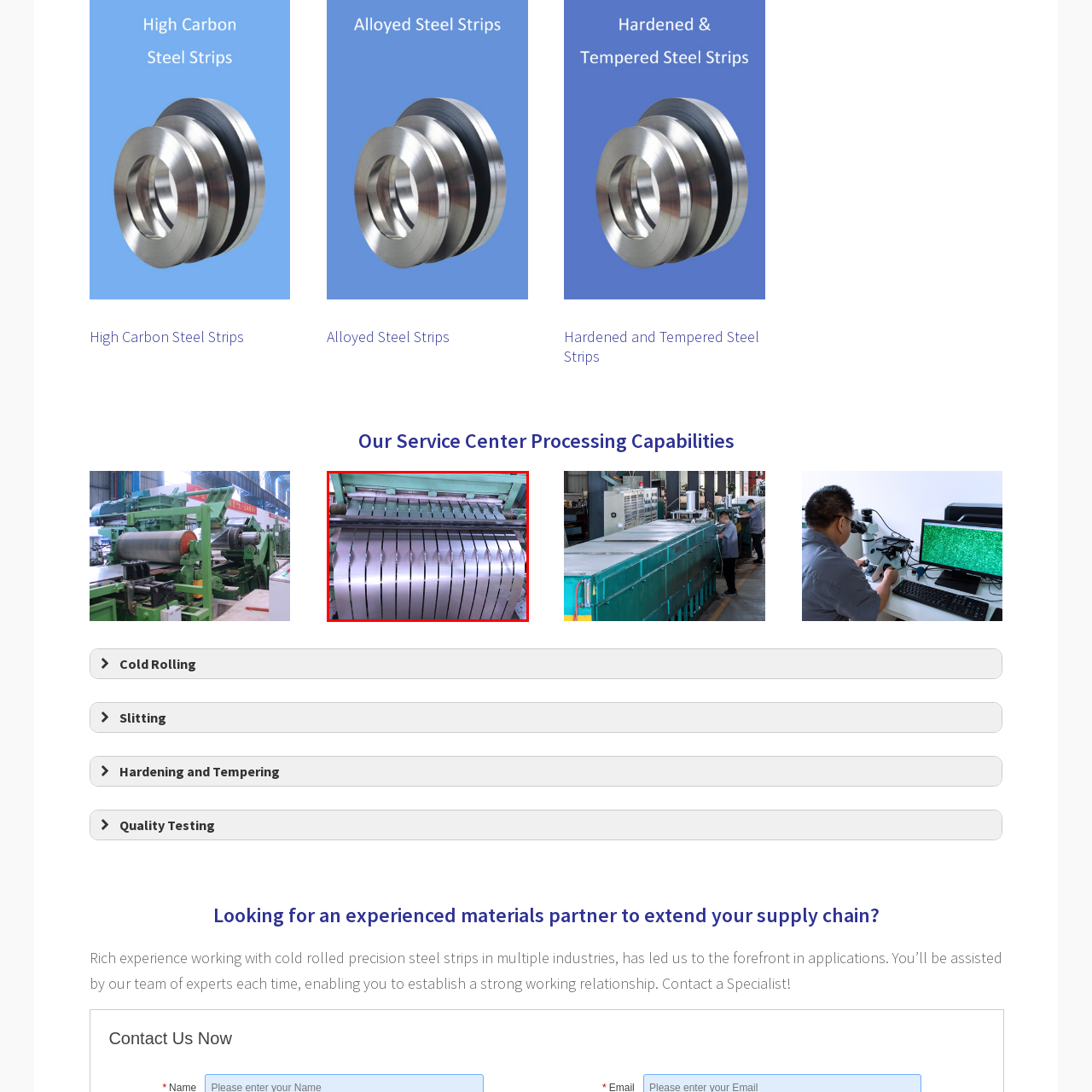What is the purpose of the slitting process?
Pay attention to the part of the image enclosed by the red bounding box and respond to the question in detail.

The caption explains that the slitting process is used to meet specific dimensional requirements, implying that the primary purpose of this process is to achieve precise dimensions for the steel strips.